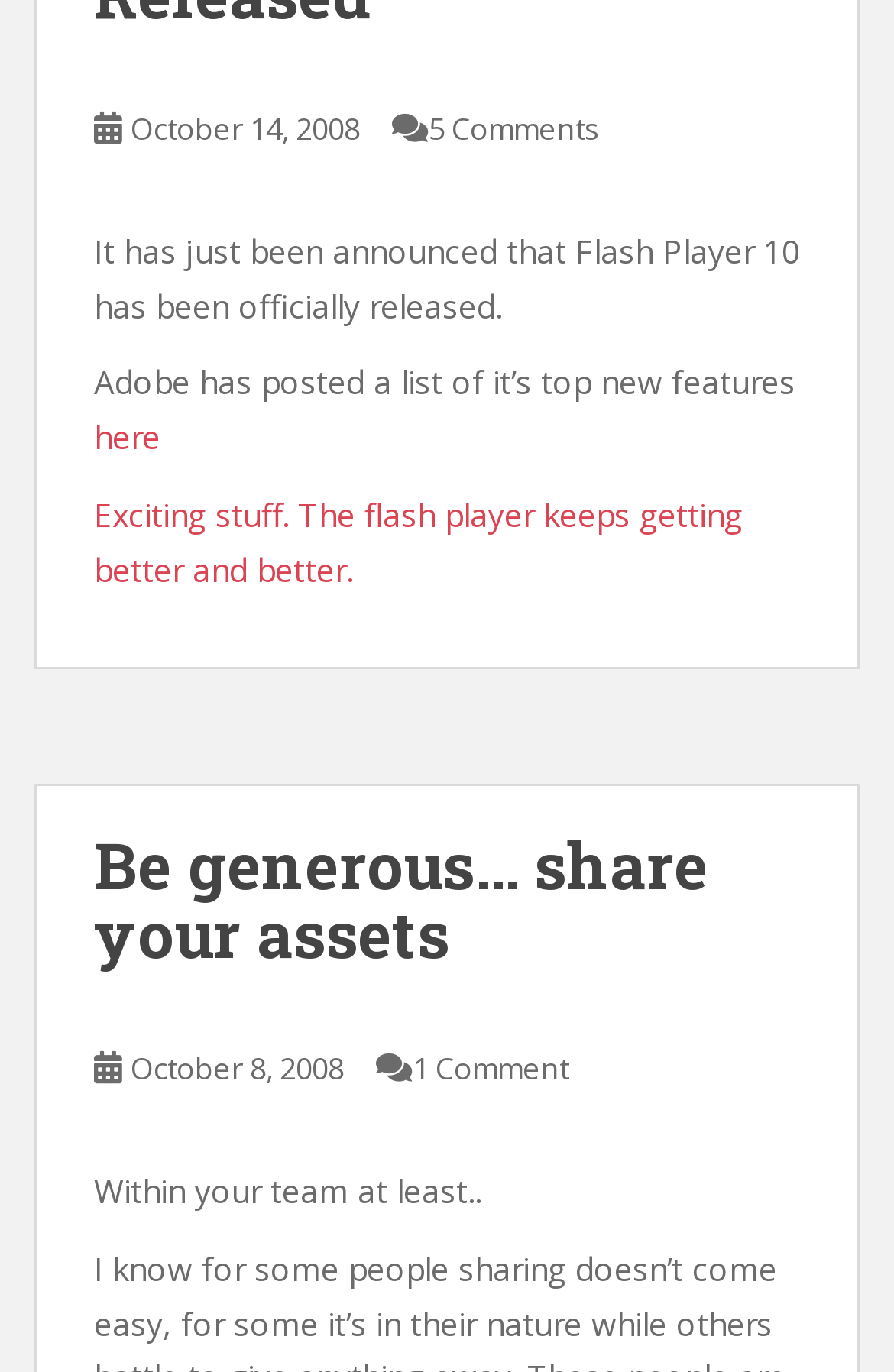How many comments are there for the first article?
Please provide a comprehensive answer based on the contents of the image.

I counted the number of comments for the first article by looking at the link '5 Comments' which is located below the article title and above the article content.